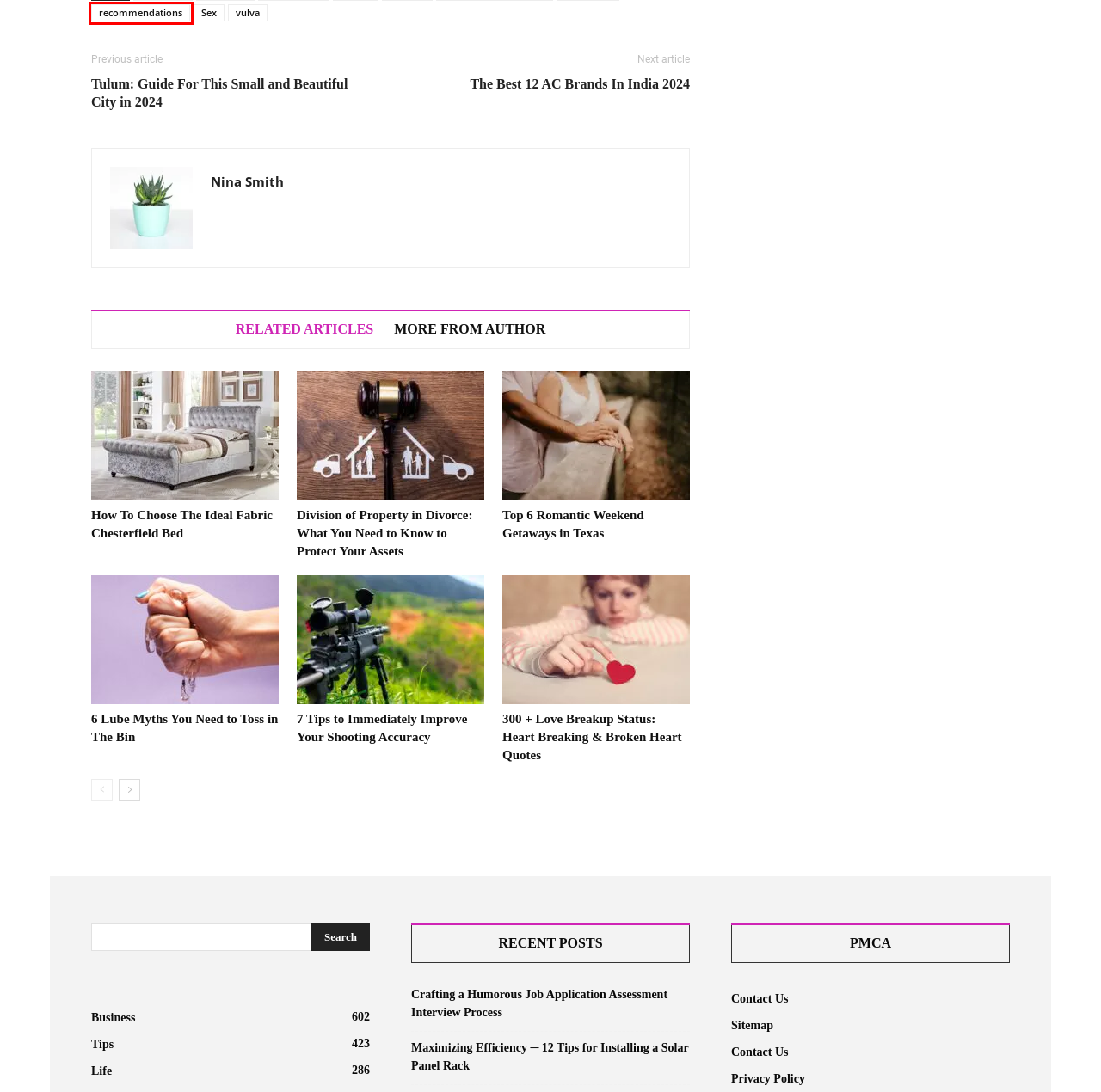You have received a screenshot of a webpage with a red bounding box indicating a UI element. Please determine the most fitting webpage description that matches the new webpage after clicking on the indicated element. The choices are:
A. vulva Archives - PMCAOnline
B. How To Choose The Ideal Fabric Chesterfield Bed - PMCAOnline
C. Tulum: Guide For This Small and Beautiful City in 2024 - PMCAOnline
D. recommendations Archives - PMCAOnline
E. Sex Archives - PMCAOnline
F. Sitemap - PMCAOnline
G. Top 6 Romantic Weekend Getaways in Texas - PMCAOnline
H. Privacy Policy - PMCAOnline

D